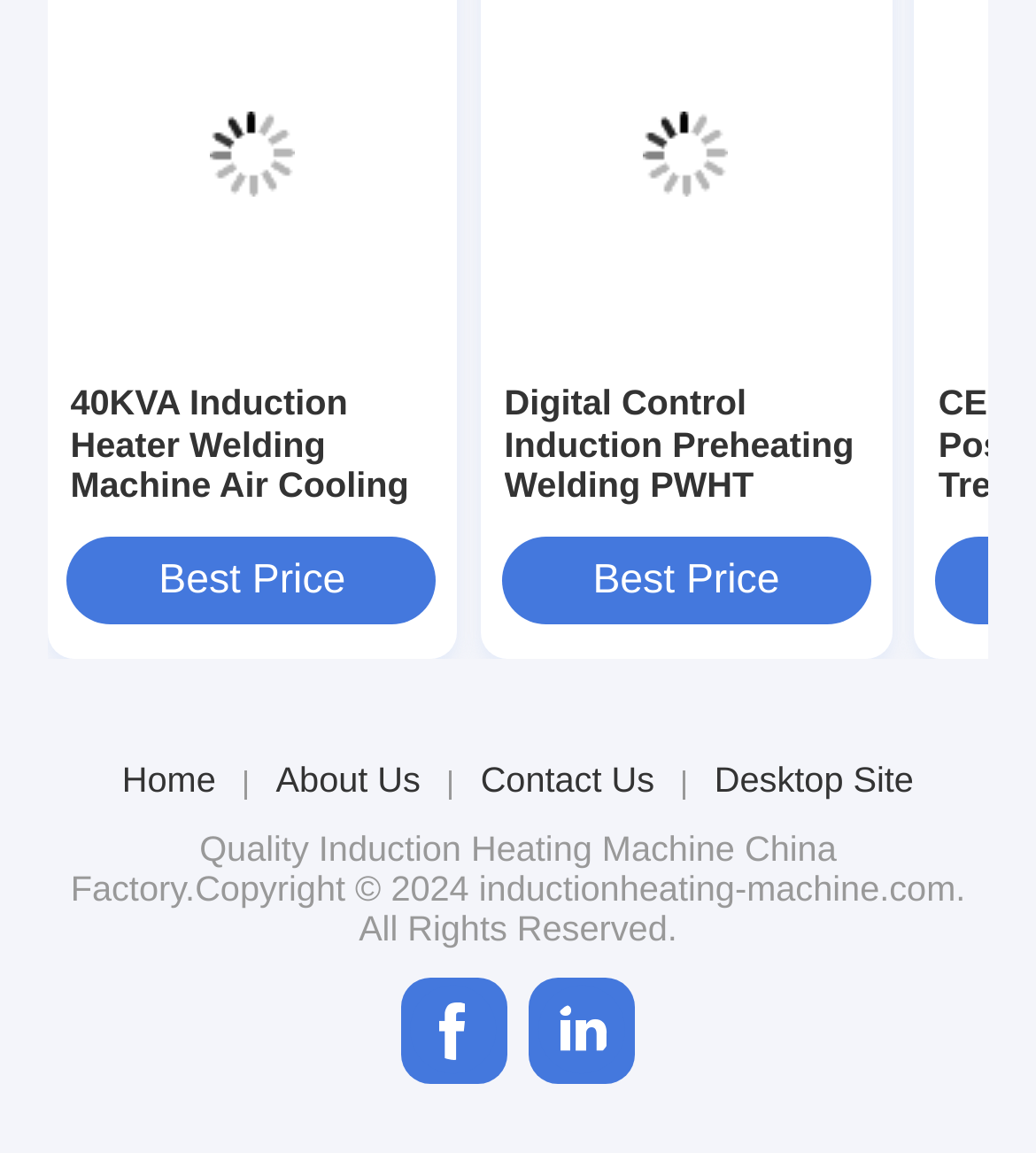How many products are displayed on this page?
Answer briefly with a single word or phrase based on the image.

2